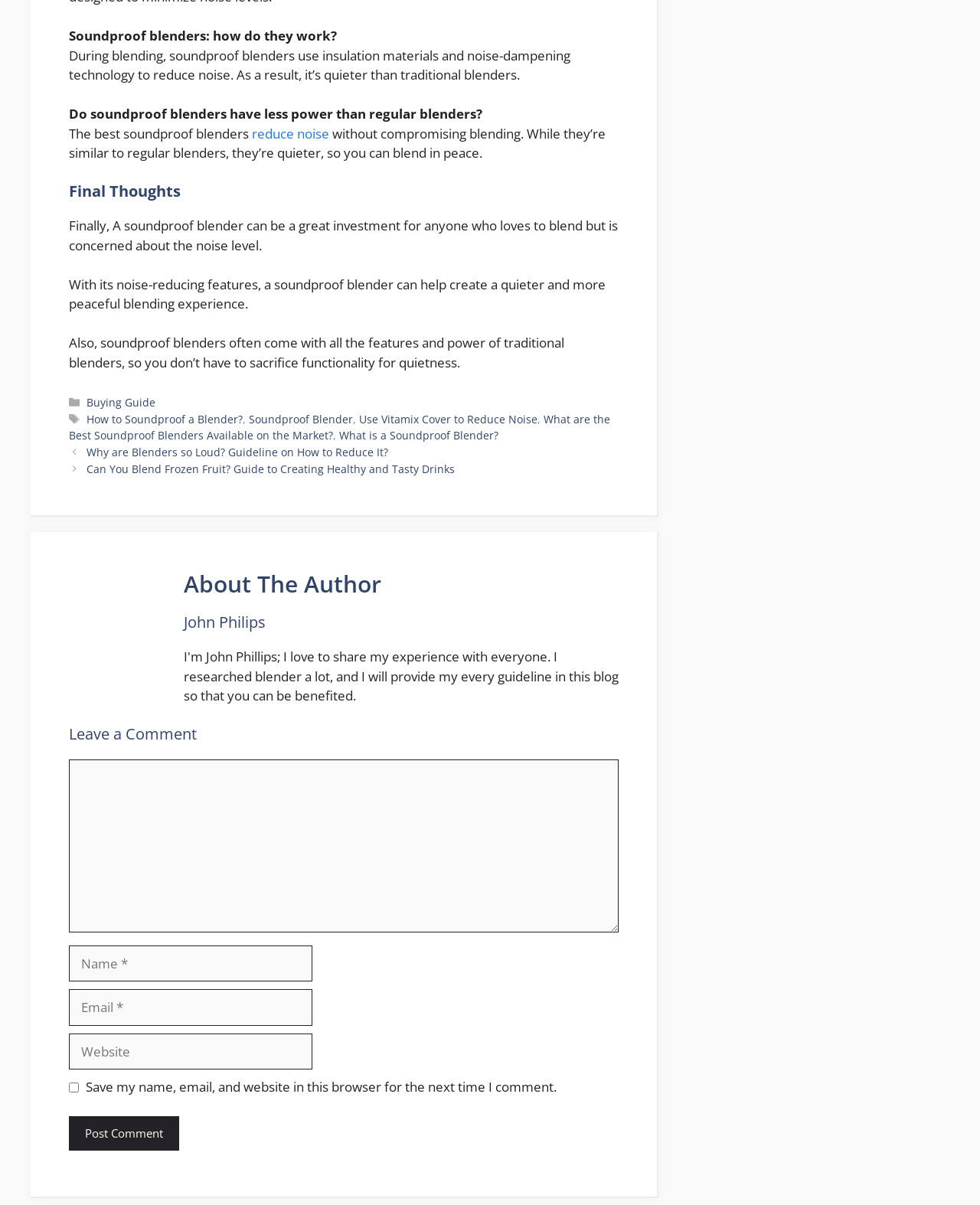Please identify the bounding box coordinates of the element on the webpage that should be clicked to follow this instruction: "Click the 'Post Comment' button". The bounding box coordinates should be given as four float numbers between 0 and 1, formatted as [left, top, right, bottom].

[0.07, 0.927, 0.183, 0.955]